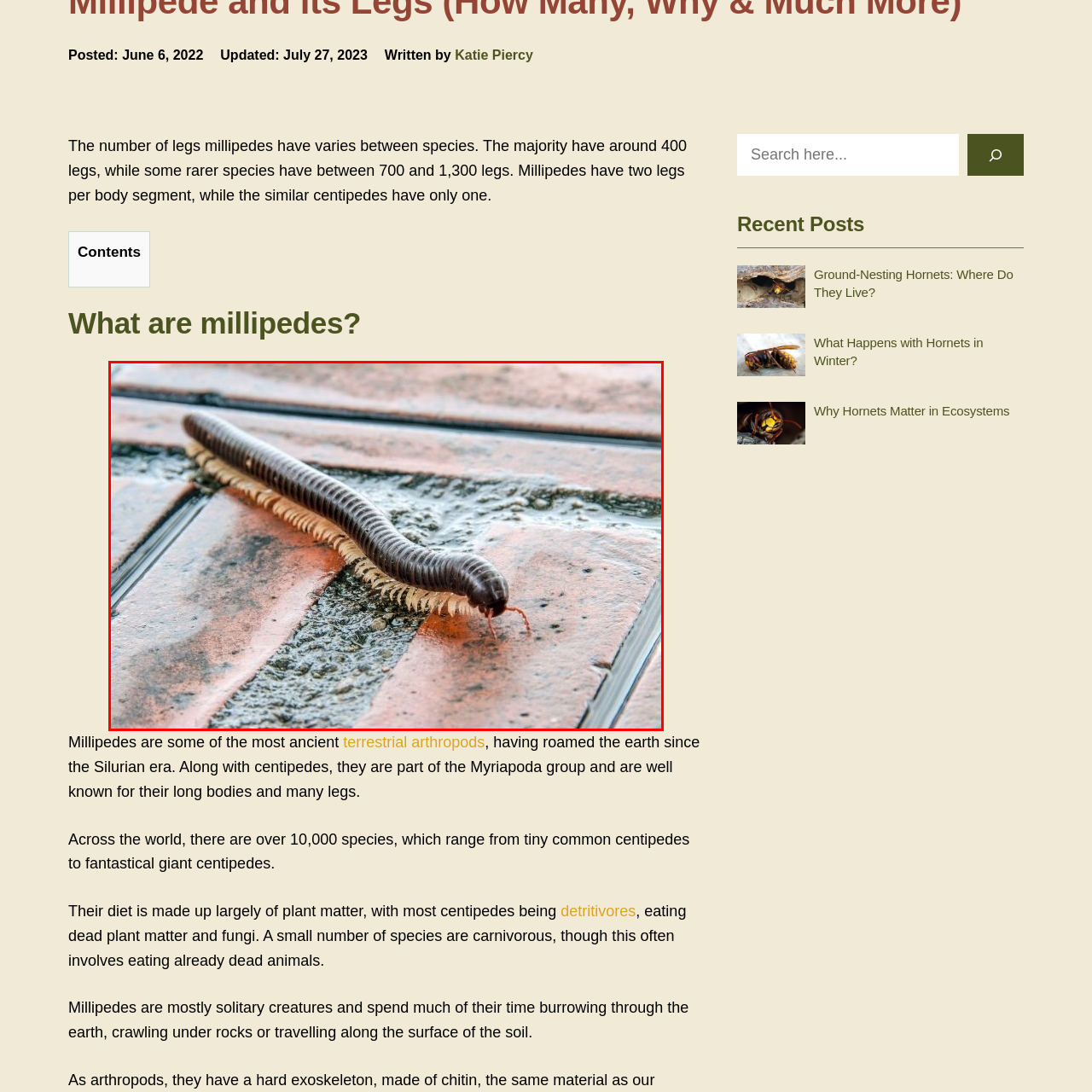Focus on the content inside the red-outlined area of the image and answer the ensuing question in detail, utilizing the information presented: What is the surface the millipede is moving on?

The image shows the millipede moving across a surface, and upon closer inspection, I can see that the surface is wet and composed of tiles.